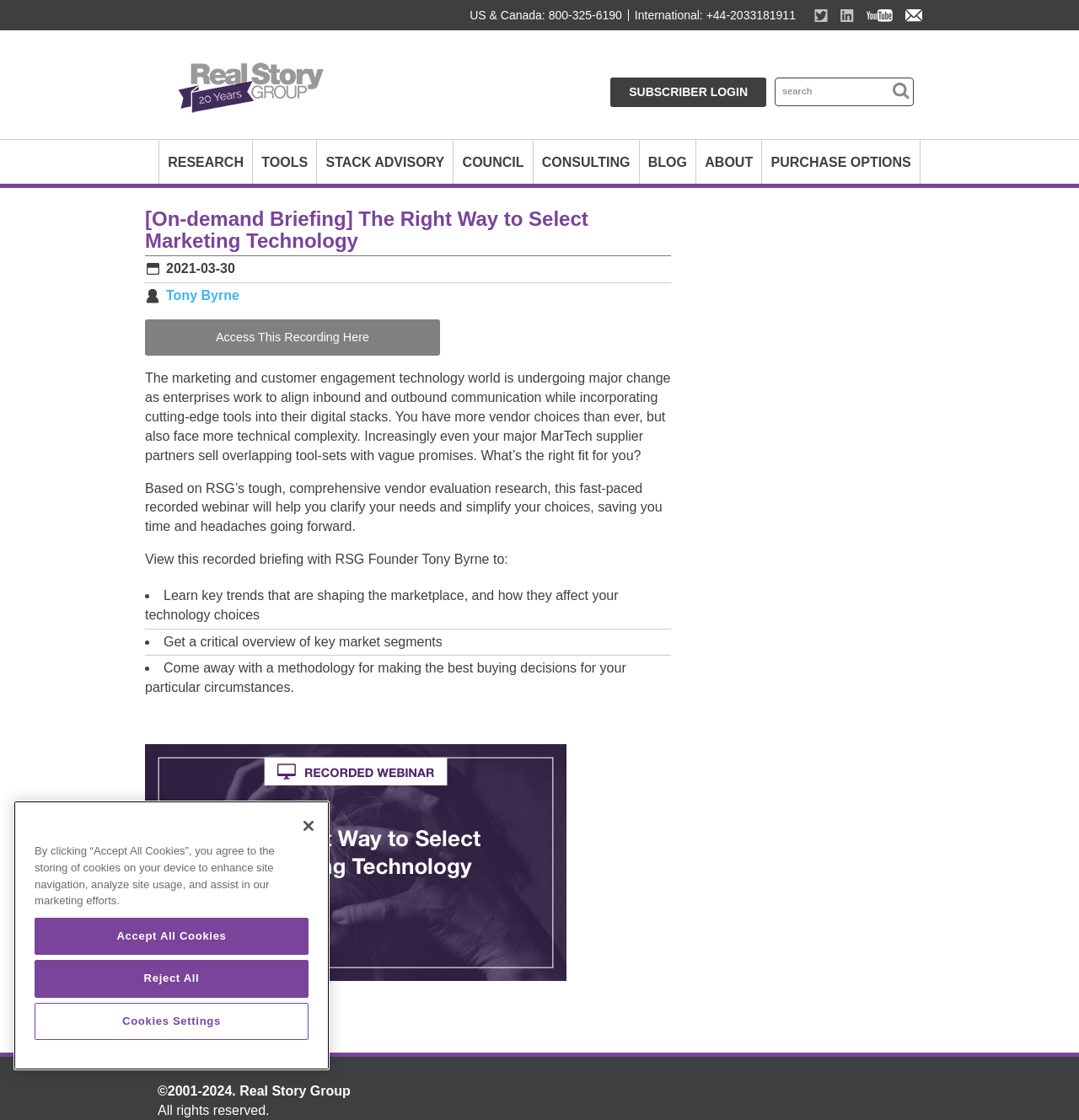Please provide the bounding box coordinates for the element that needs to be clicked to perform the following instruction: "Download the slide deck". The coordinates should be given as four float numbers between 0 and 1, i.e., [left, top, right, bottom].

[0.134, 0.889, 0.255, 0.902]